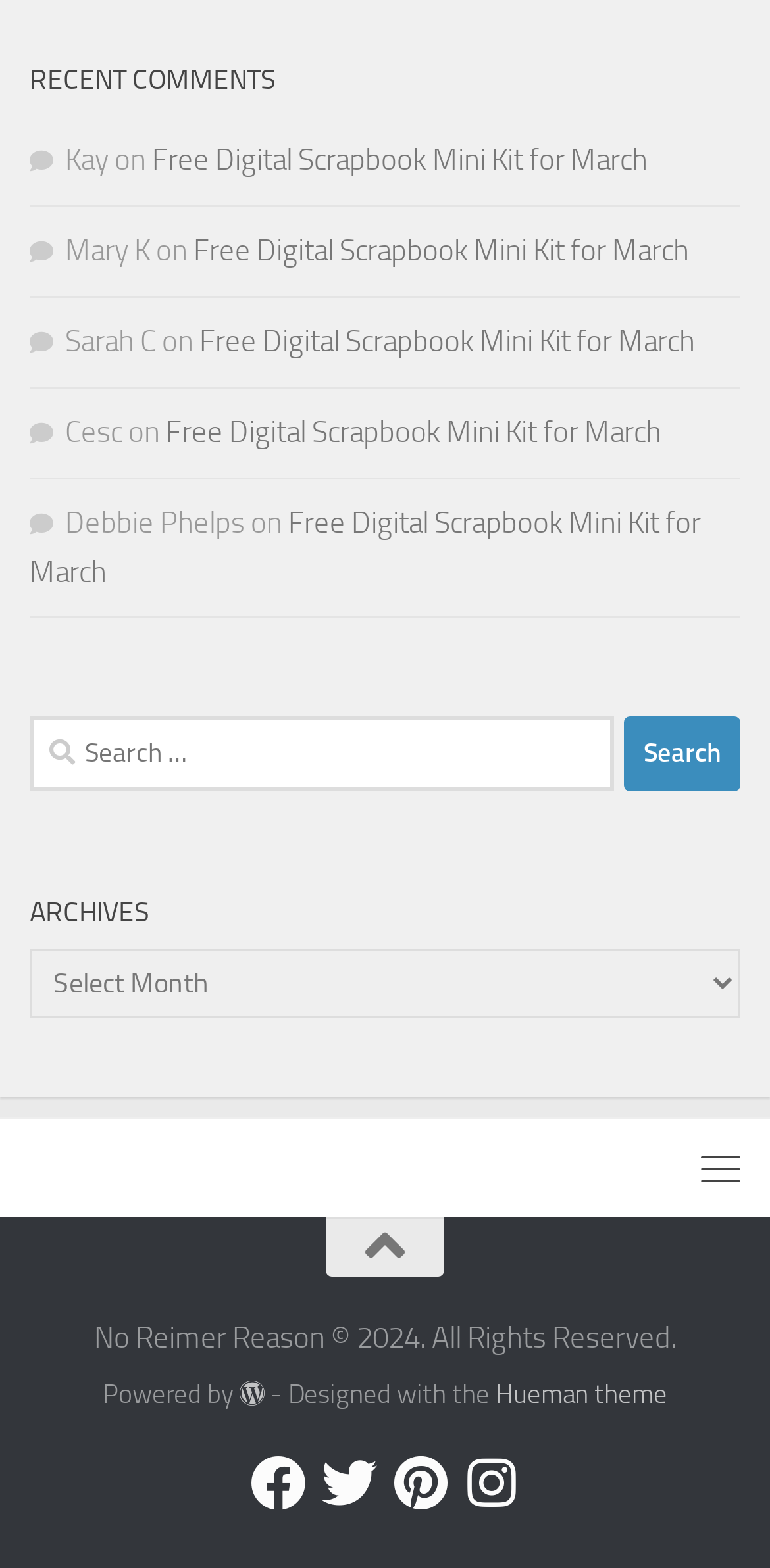How many search results are shown on the webpage?
Give a single word or phrase as your answer by examining the image.

0